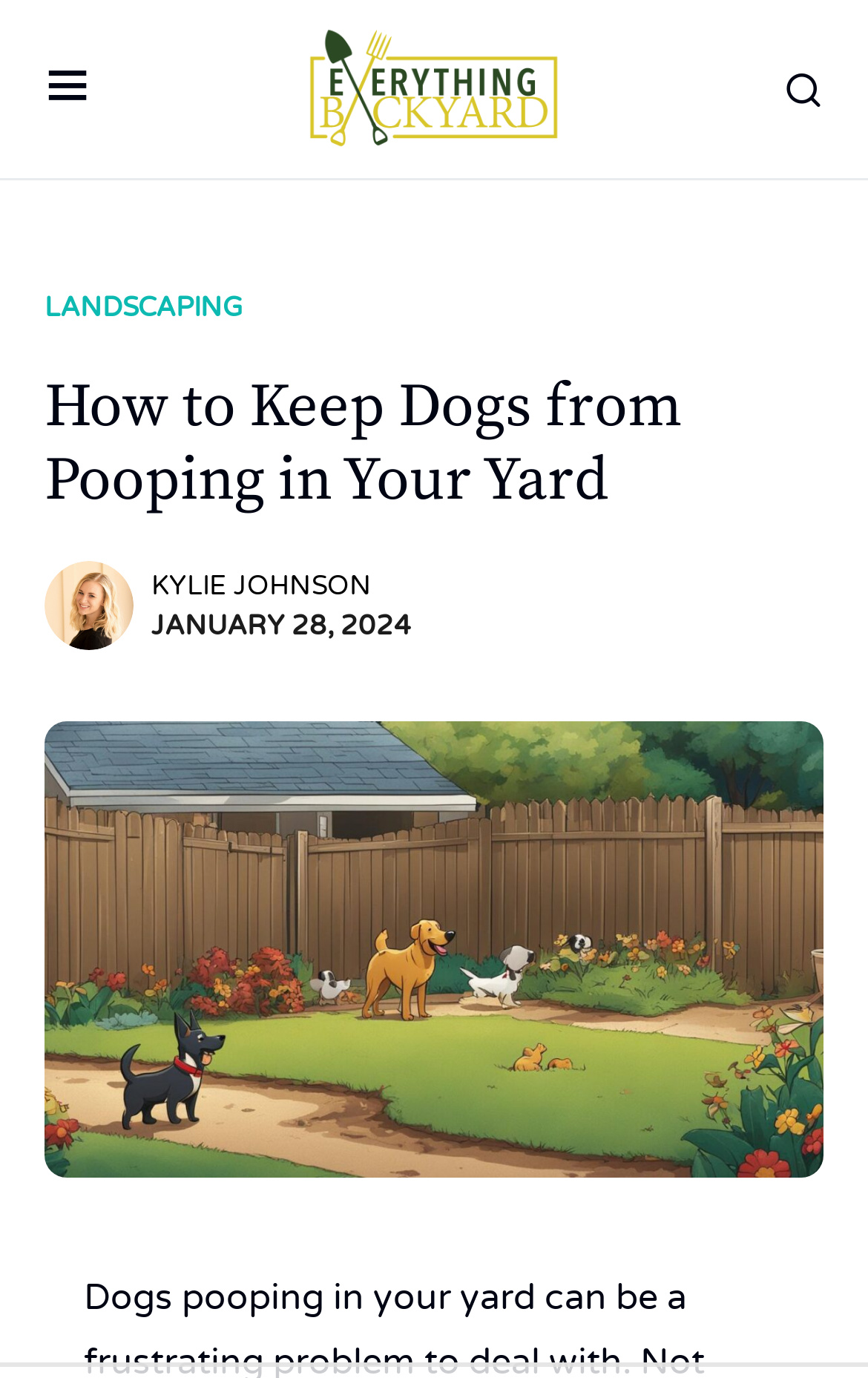Identify and extract the main heading of the webpage.

How to Keep Dogs from Pooping in Your Yard